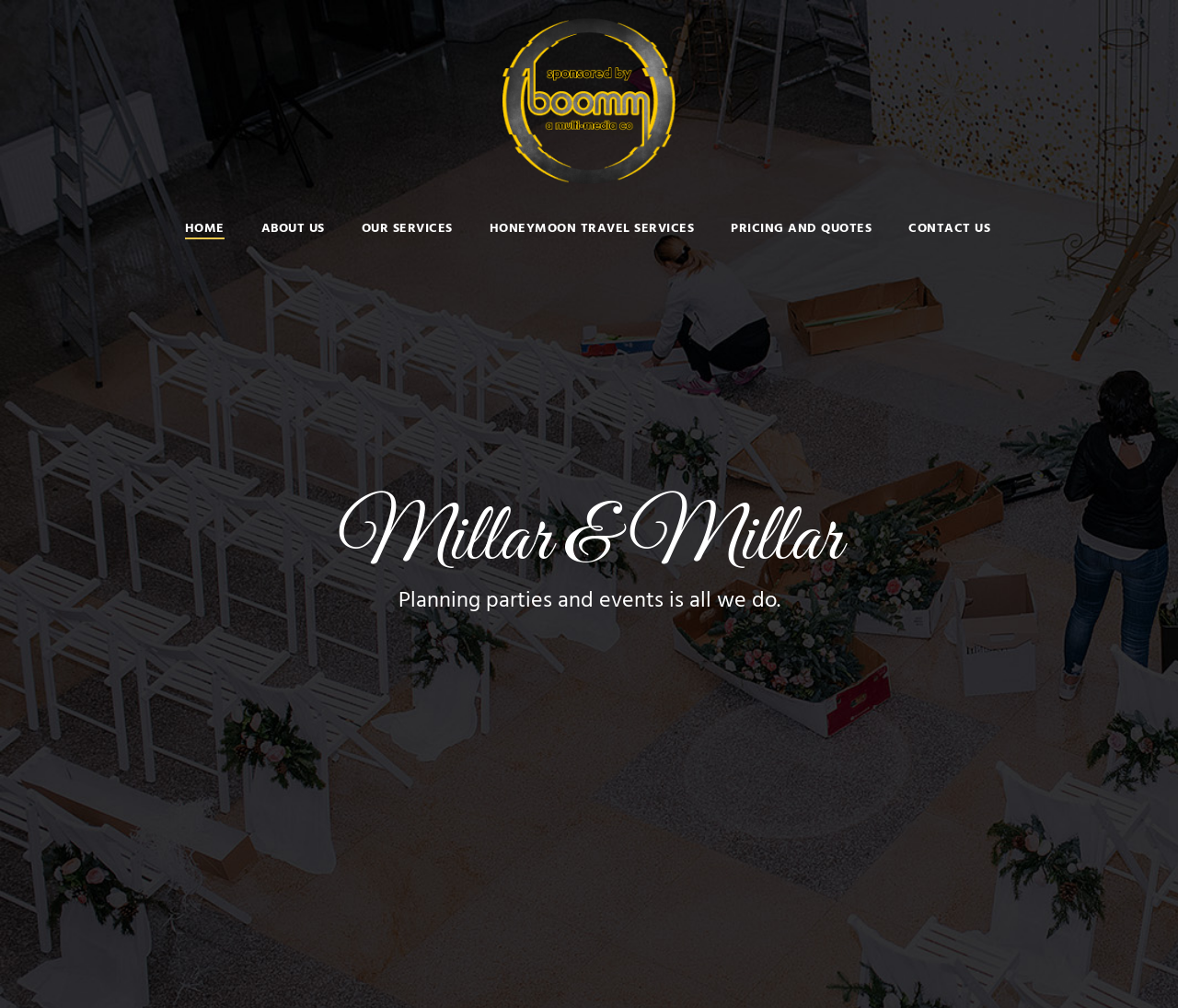Generate a comprehensive description of the webpage.

The webpage is about Millar & Millar, a company that specializes in planning parties and events. At the top of the page, there is a navigation menu with six links: HOME, ABOUT US, OUR SERVICES, HONEYMOON TRAVEL SERVICES, PRICING AND QUOTES, and CONTACT US. These links are aligned horizontally and take up about half of the page's width.

Below the navigation menu, there is a large heading that reads "Millar & Millar", which spans almost the entire width of the page. Underneath the heading, there is a brief description that says "Planning parties and events is all we do." This text is centered on the page and is positioned roughly in the middle of the page's height.

There is also an additional link at the top of the page, but its text is not specified. It is positioned above the navigation menu and takes up about a quarter of the page's width.